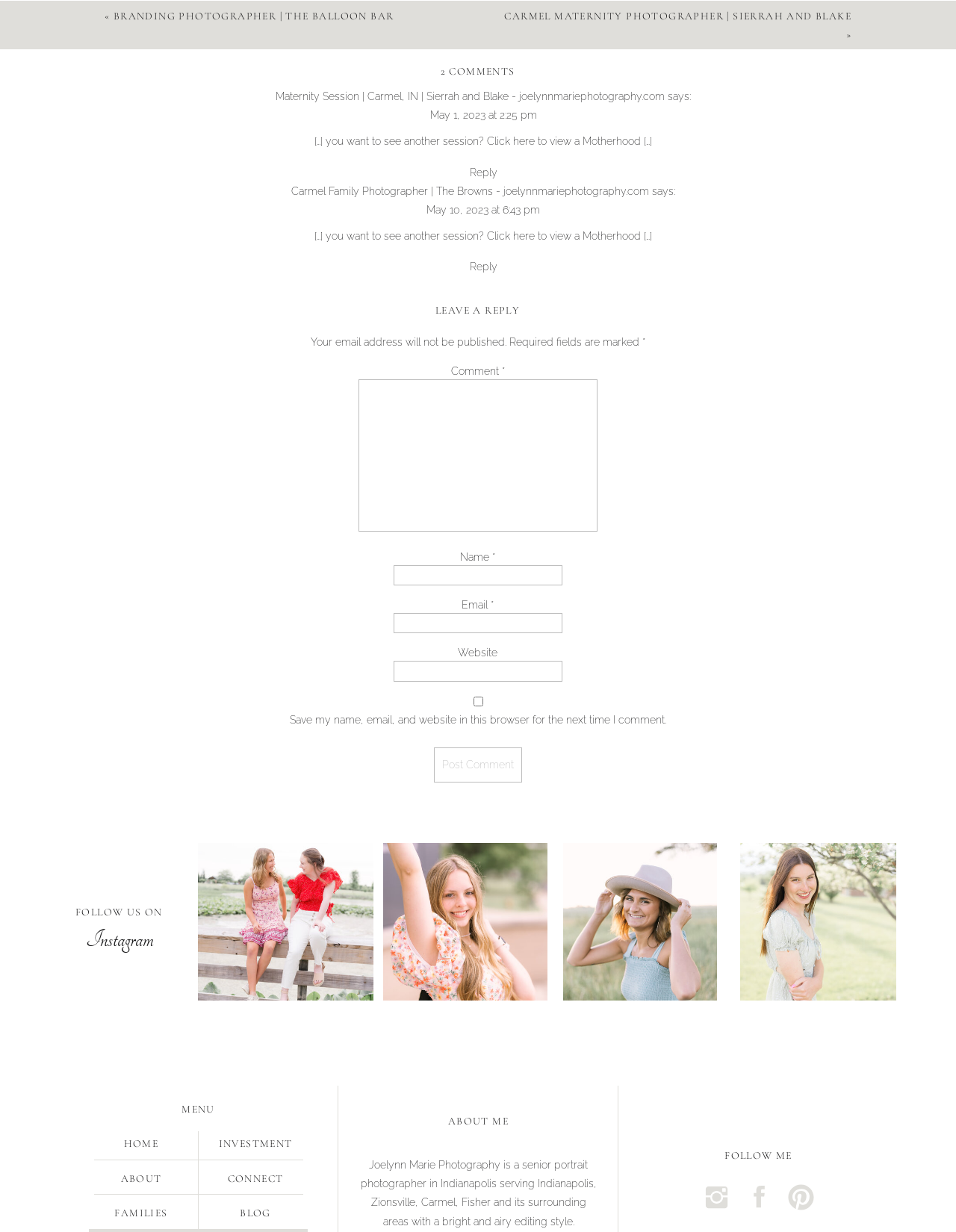Specify the bounding box coordinates for the region that must be clicked to perform the given instruction: "Follow Joelynn Marie Photography on Instagram".

[0.065, 0.747, 0.184, 0.781]